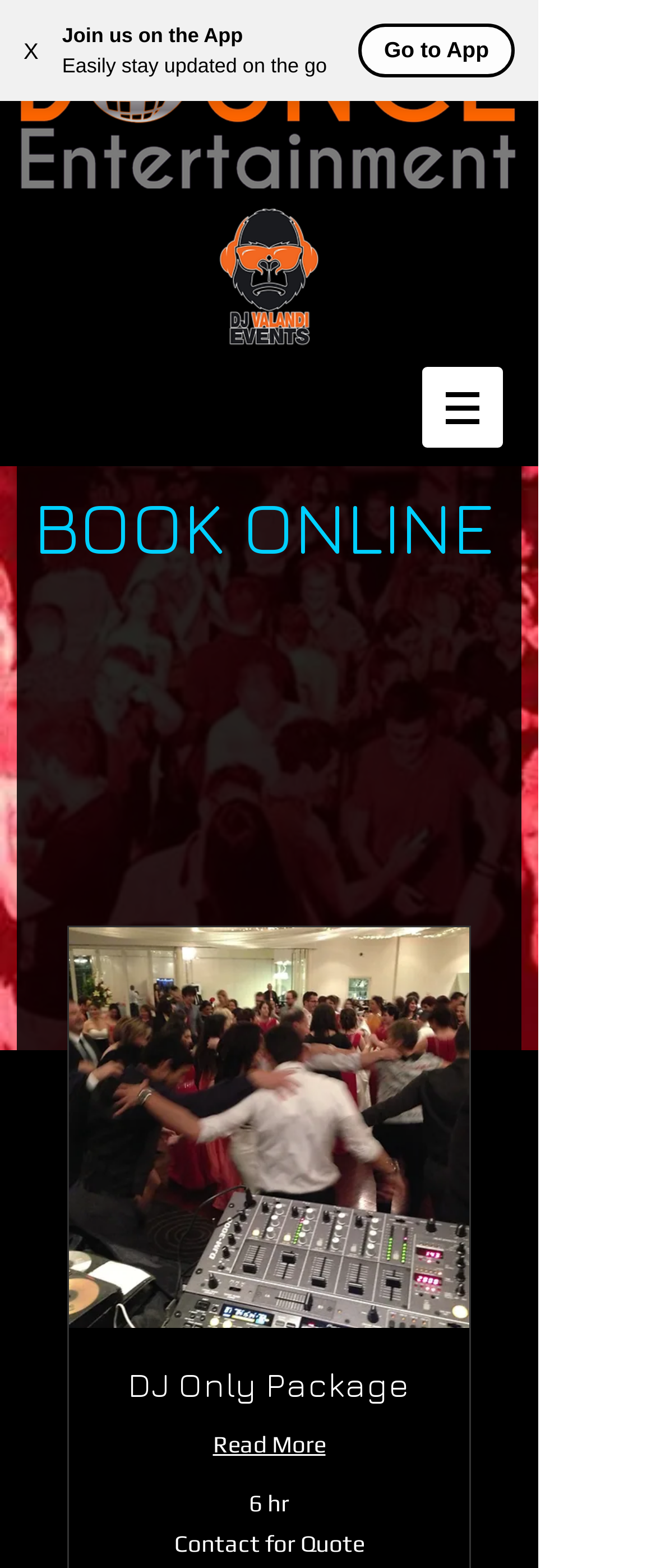What is the logo of the company?
Refer to the screenshot and answer in one word or phrase.

ball-black